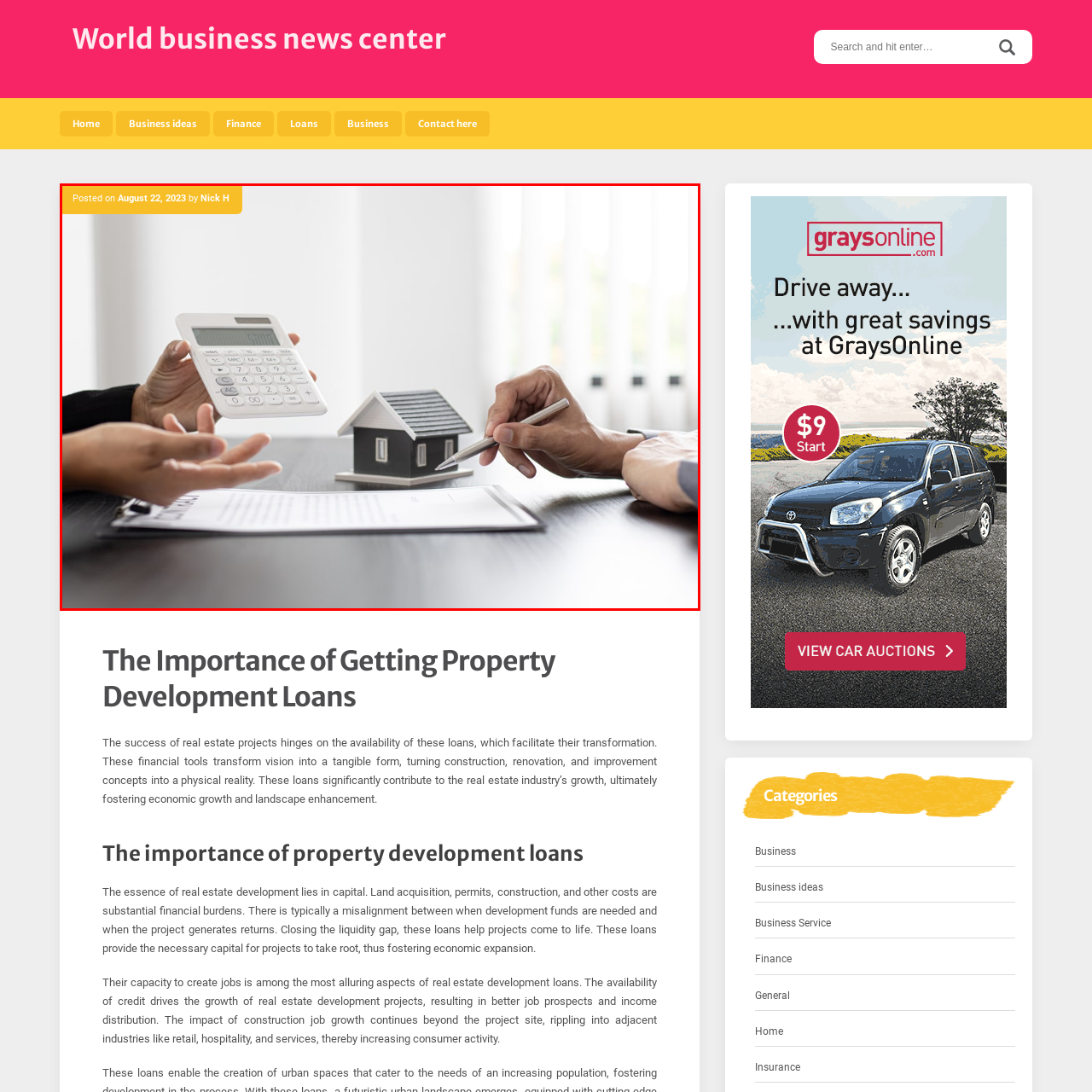Concentrate on the image area surrounded by the red border and answer the following question comprehensively: What is the purpose of the article?

The article, titled 'The Importance of Getting Property Development Loans', aims to highlight the significant role these loans play in facilitating construction and economic growth, which is the underlying theme of the visual depiction of a financial consultation scene.